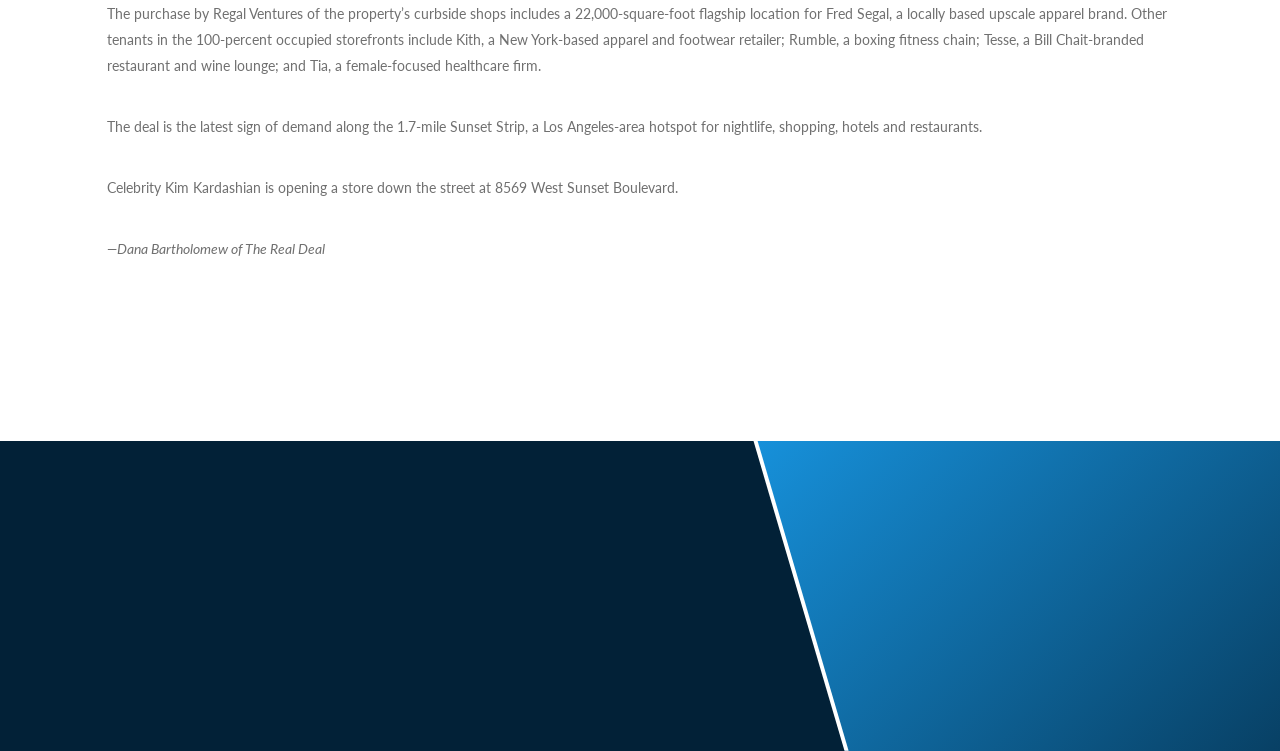What is the address of Regal Ventures?
Give a detailed and exhaustive answer to the question.

The answer can be found in the StaticText elements with IDs 204, 206, and 208, which provide the address of Regal Ventures.